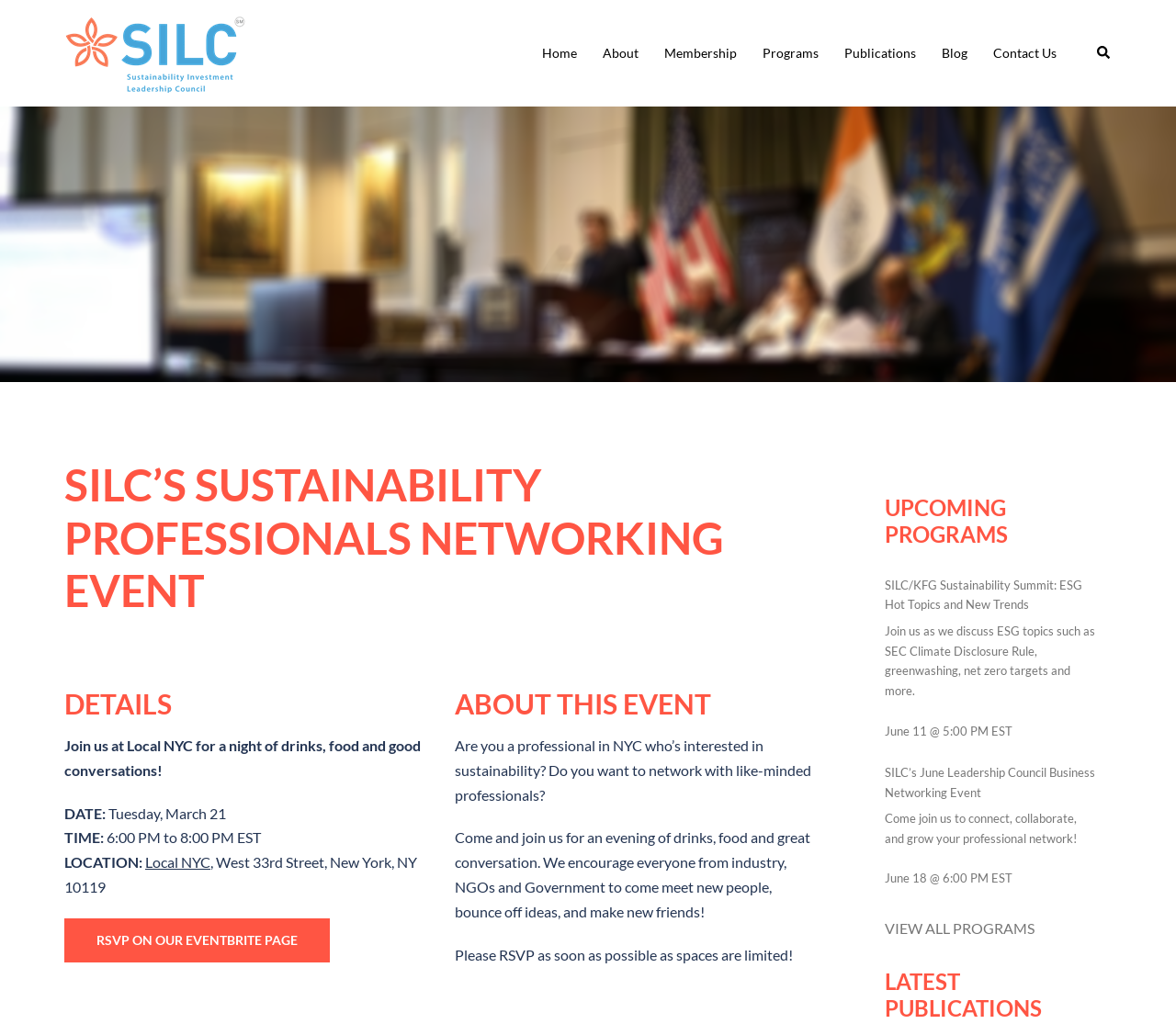What is the purpose of the Sustainability Professionals Networking Event?
Based on the screenshot, respond with a single word or phrase.

Networking with like-minded professionals